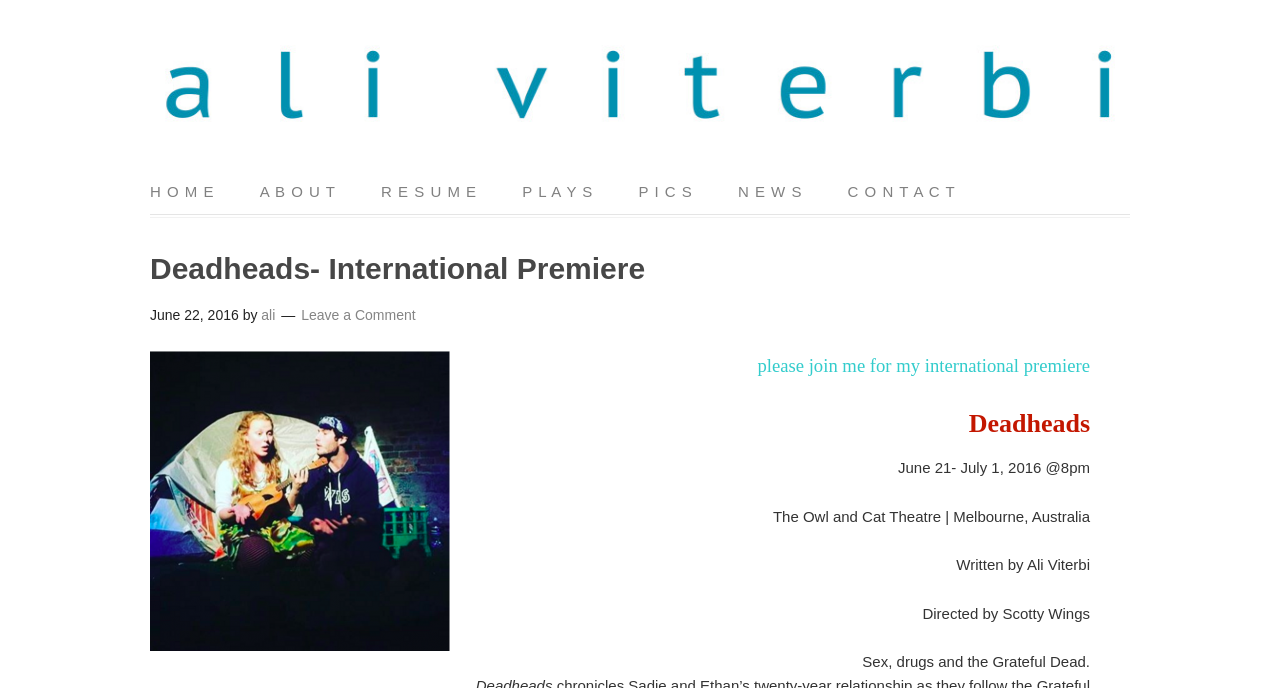Using the details from the image, please elaborate on the following question: Where is the play being performed?

The location of the play can be found in the text 'The Owl and Cat Theatre | Melbourne, Australia' which is located below the dates of the play.